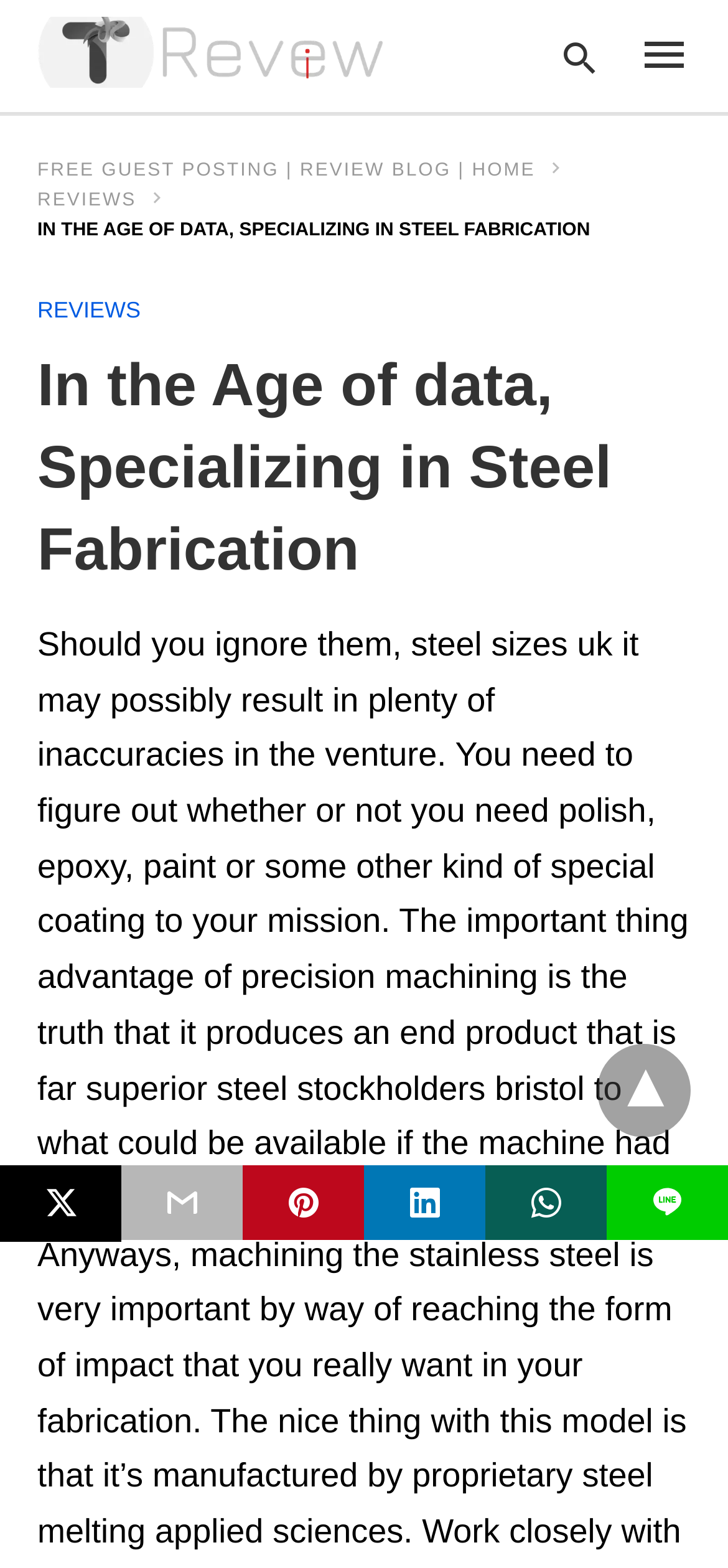Use the information in the screenshot to answer the question comprehensively: How many social media sharing links are there?

There are five social media sharing links located at the bottom of the webpage, which are 'twitter share', '', '', '', and ''. These links have bounding boxes of [0.0, 0.743, 0.167, 0.792], [0.167, 0.743, 0.333, 0.791], [0.333, 0.743, 0.5, 0.791], [0.5, 0.743, 0.667, 0.791], and [0.667, 0.743, 0.833, 0.791] respectively.